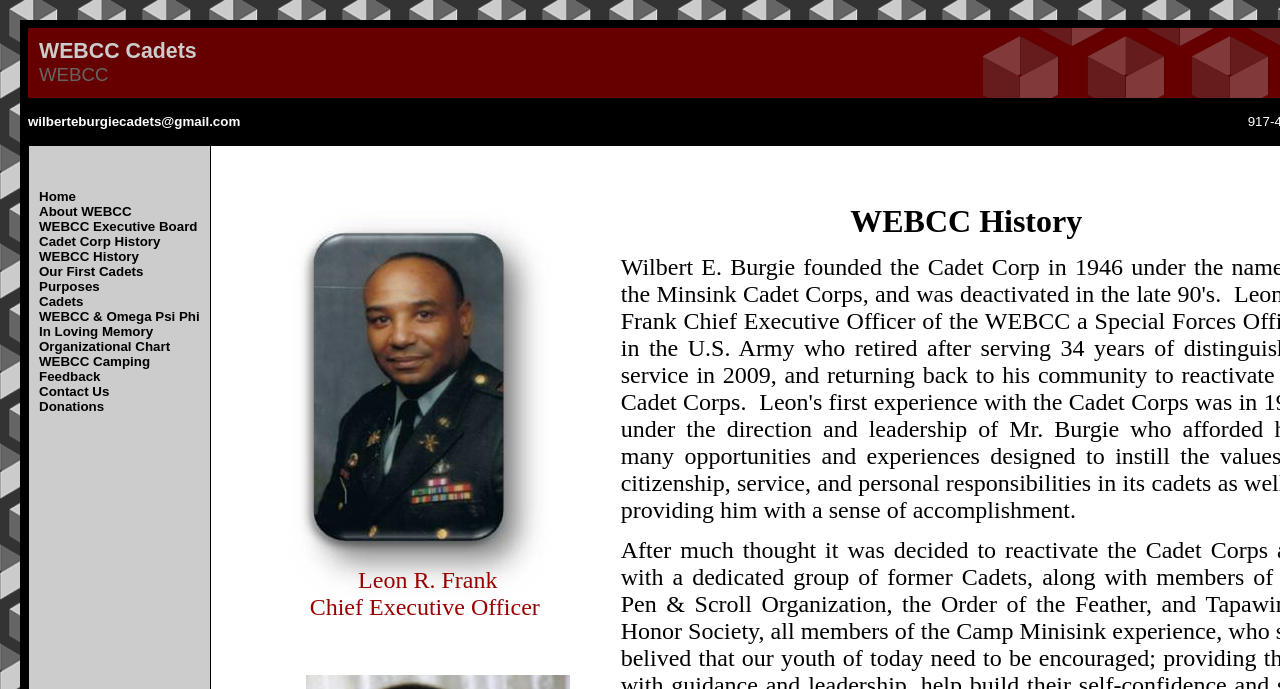Please identify the bounding box coordinates of the element's region that I should click in order to complete the following instruction: "view the WEBCC executive board". The bounding box coordinates consist of four float numbers between 0 and 1, i.e., [left, top, right, bottom].

[0.03, 0.318, 0.154, 0.34]